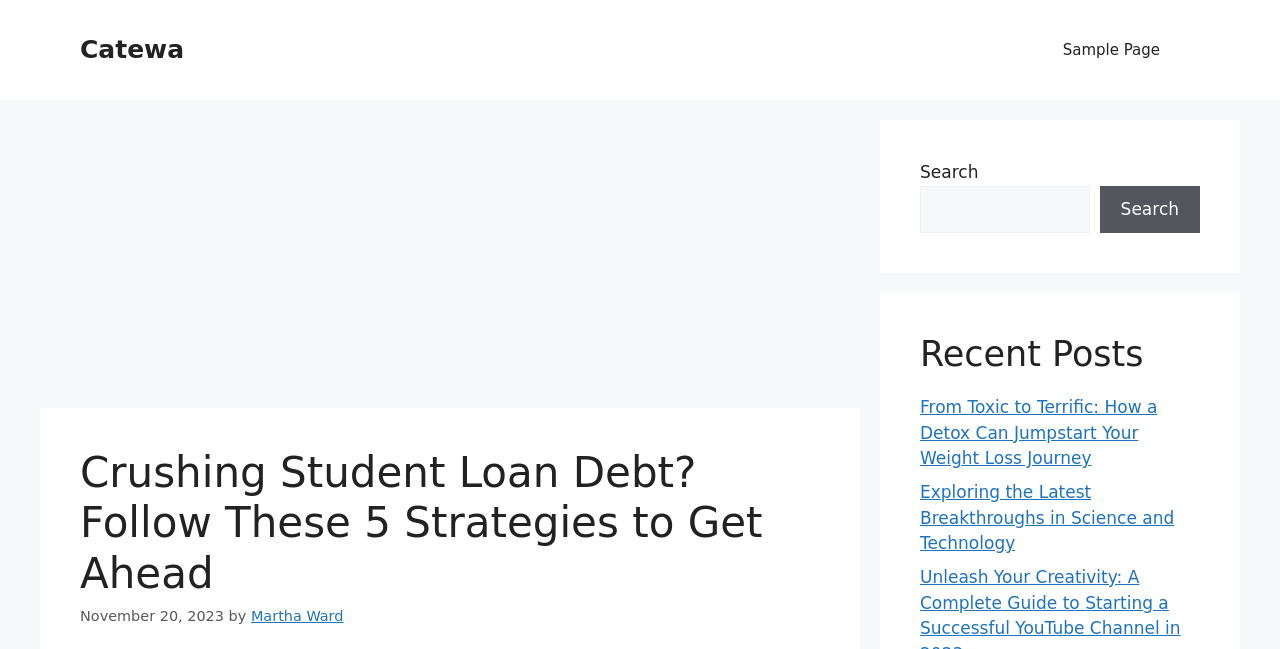Please mark the bounding box coordinates of the area that should be clicked to carry out the instruction: "Search for affiliate marketing deals".

None